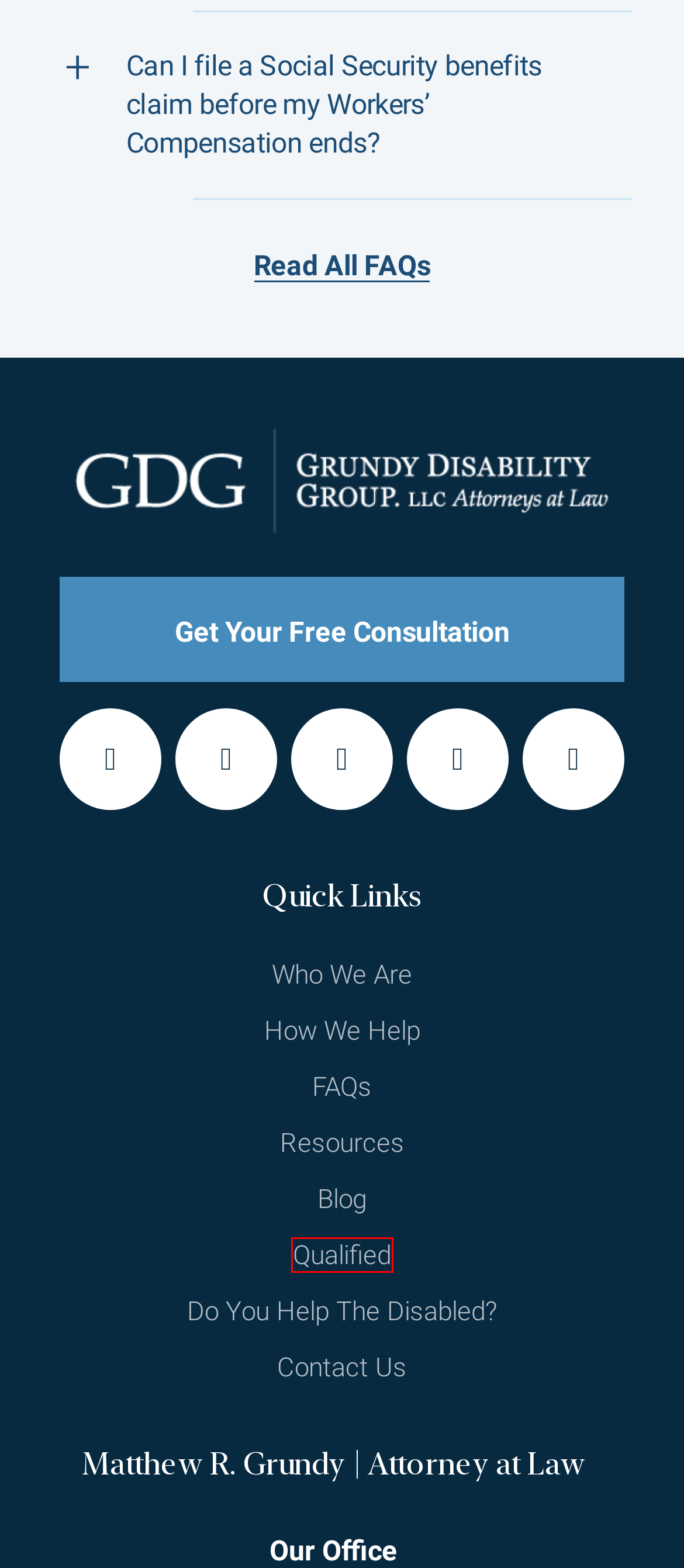Look at the screenshot of a webpage that includes a red bounding box around a UI element. Select the most appropriate webpage description that matches the page seen after clicking the highlighted element. Here are the candidates:
A. Do You Help the disabled - Grundy Disability Group
B. Who We Are – Grundy Disability Group
C. Contact Grundy Disability Group
D. Disability Resources - Grundy Disabilty Group LLC
E. Frequently Asked Questions - Grundy Disability Group
F. Types of Cases - Grundy Disability Group
G. SSD Lawyers Kansas City - Grundy Disability Group
H. How To Get Medical Records For My Disability Application

F